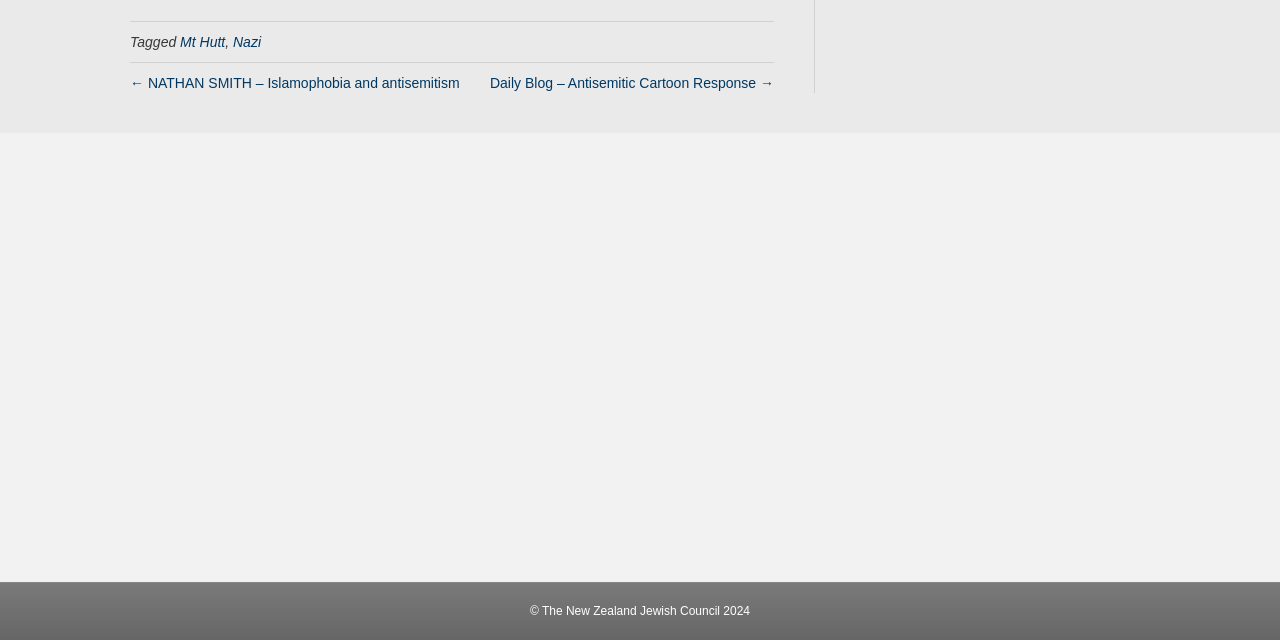Show the bounding box coordinates for the HTML element as described: "Mt Hutt".

[0.141, 0.052, 0.176, 0.077]